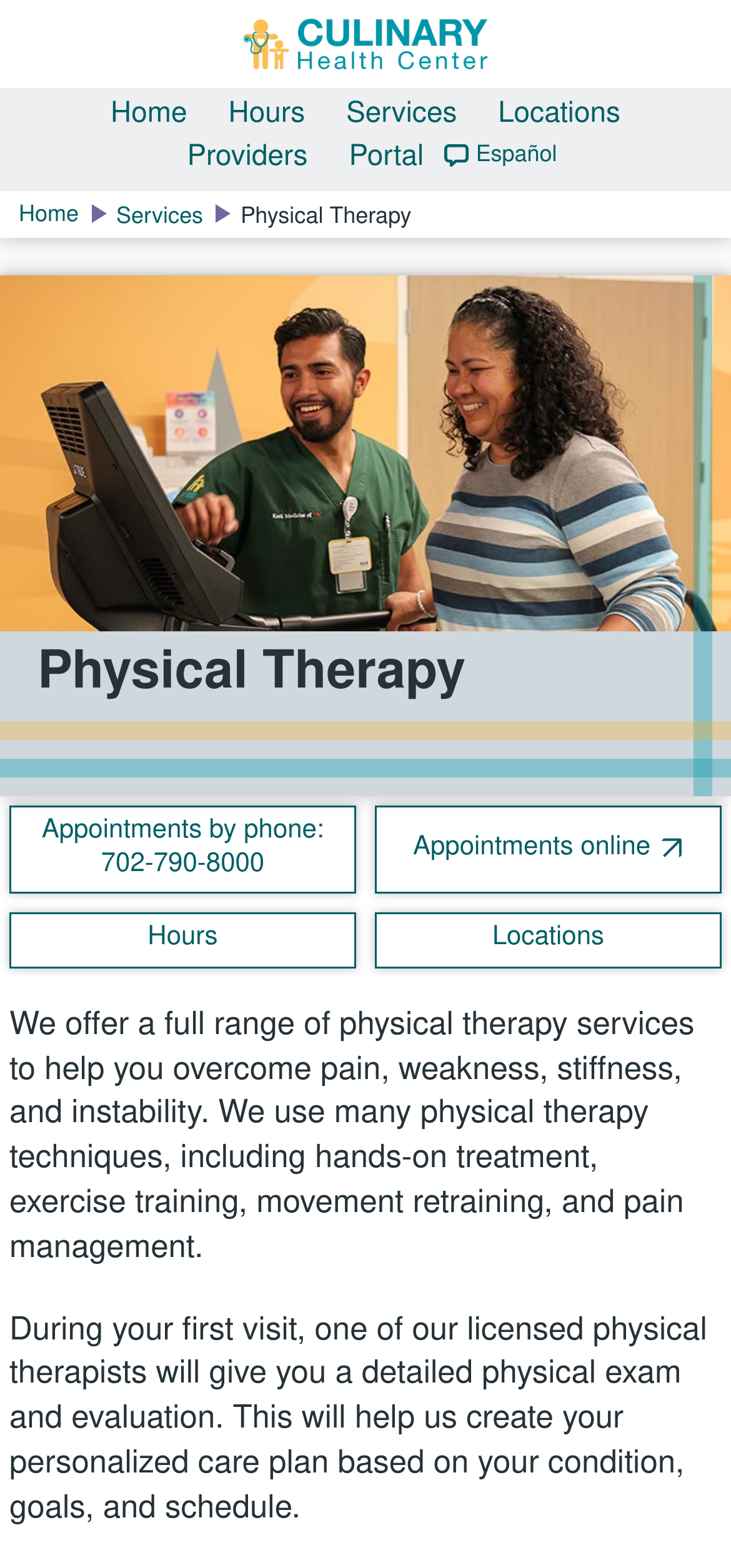Please locate the bounding box coordinates of the element that needs to be clicked to achieve the following instruction: "Go to portal". The coordinates should be four float numbers between 0 and 1, i.e., [left, top, right, bottom].

[0.449, 0.089, 0.608, 0.115]